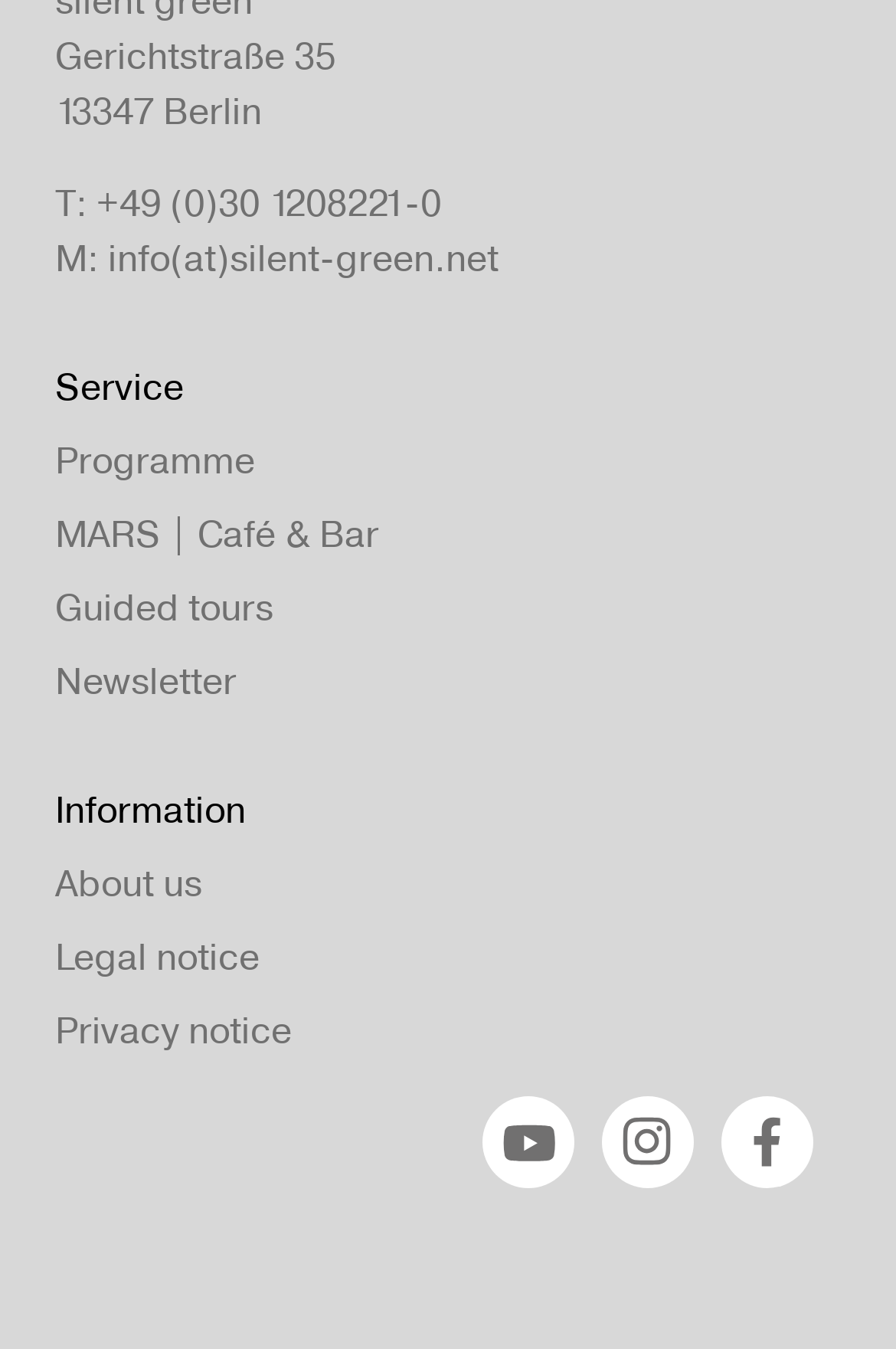How can I contact Silent Green by phone?
Analyze the screenshot and provide a detailed answer to the question.

I found the phone number by looking at the link element that starts with 'T: +49', which indicates that it's a phone number.